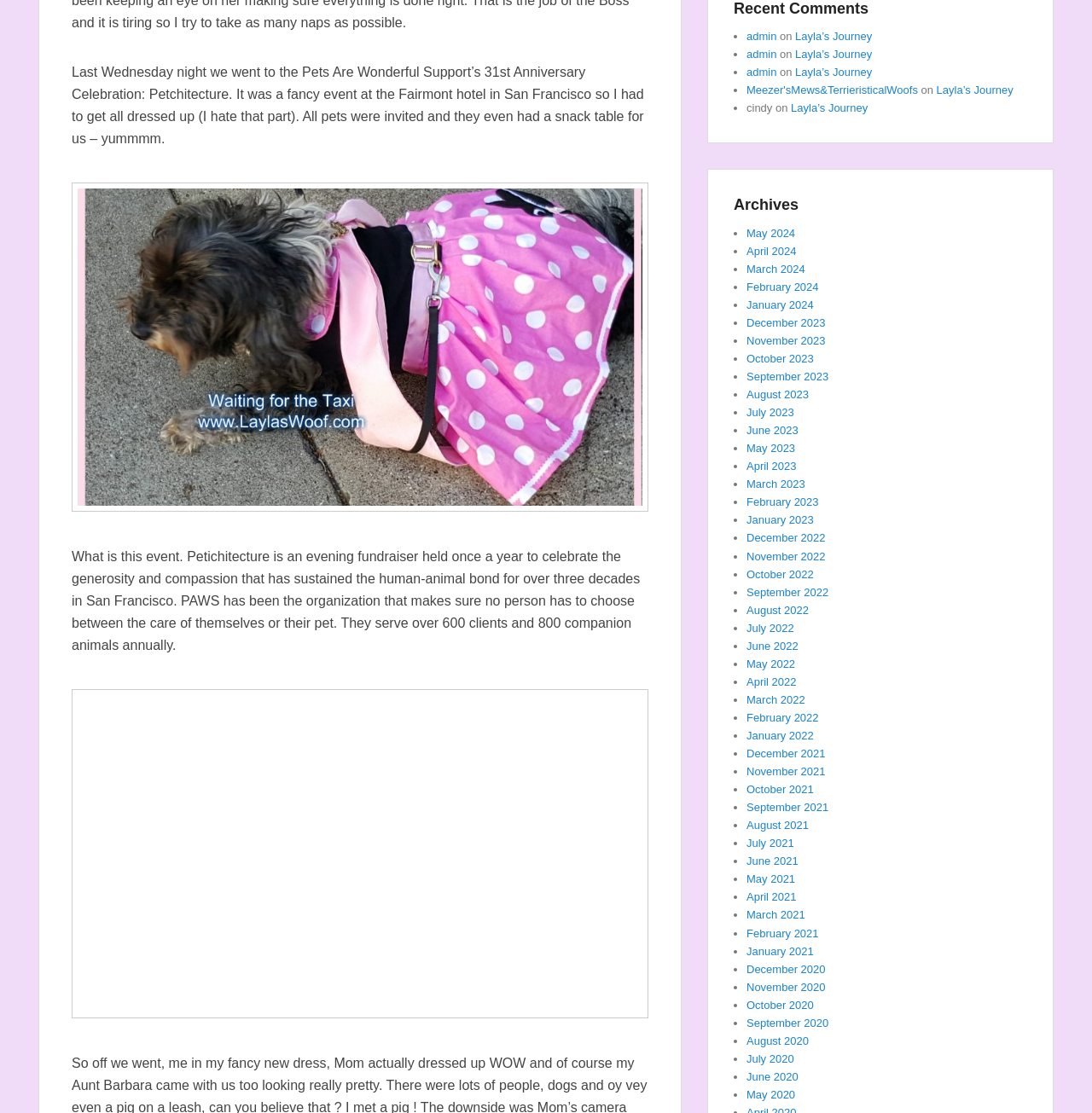Using the description: "June 2022", determine the UI element's bounding box coordinates. Ensure the coordinates are in the format of four float numbers between 0 and 1, i.e., [left, top, right, bottom].

[0.684, 0.575, 0.731, 0.586]